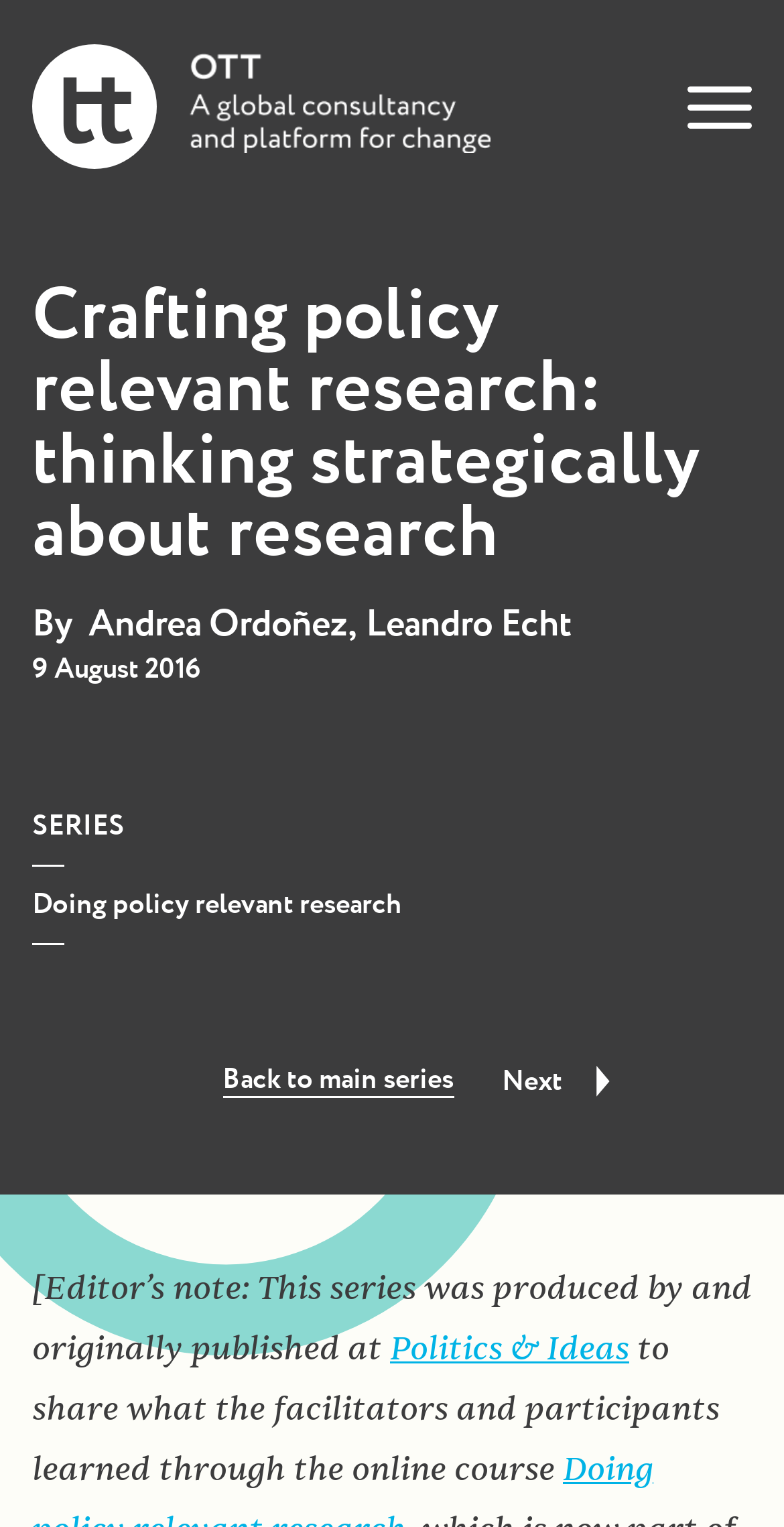What is the name of the series?
Provide an in-depth answer to the question, covering all aspects.

I found the series name by looking at the text 'SERIES' followed by 'Doing policy relevant research', which suggests that it is the name of the series this article belongs to.